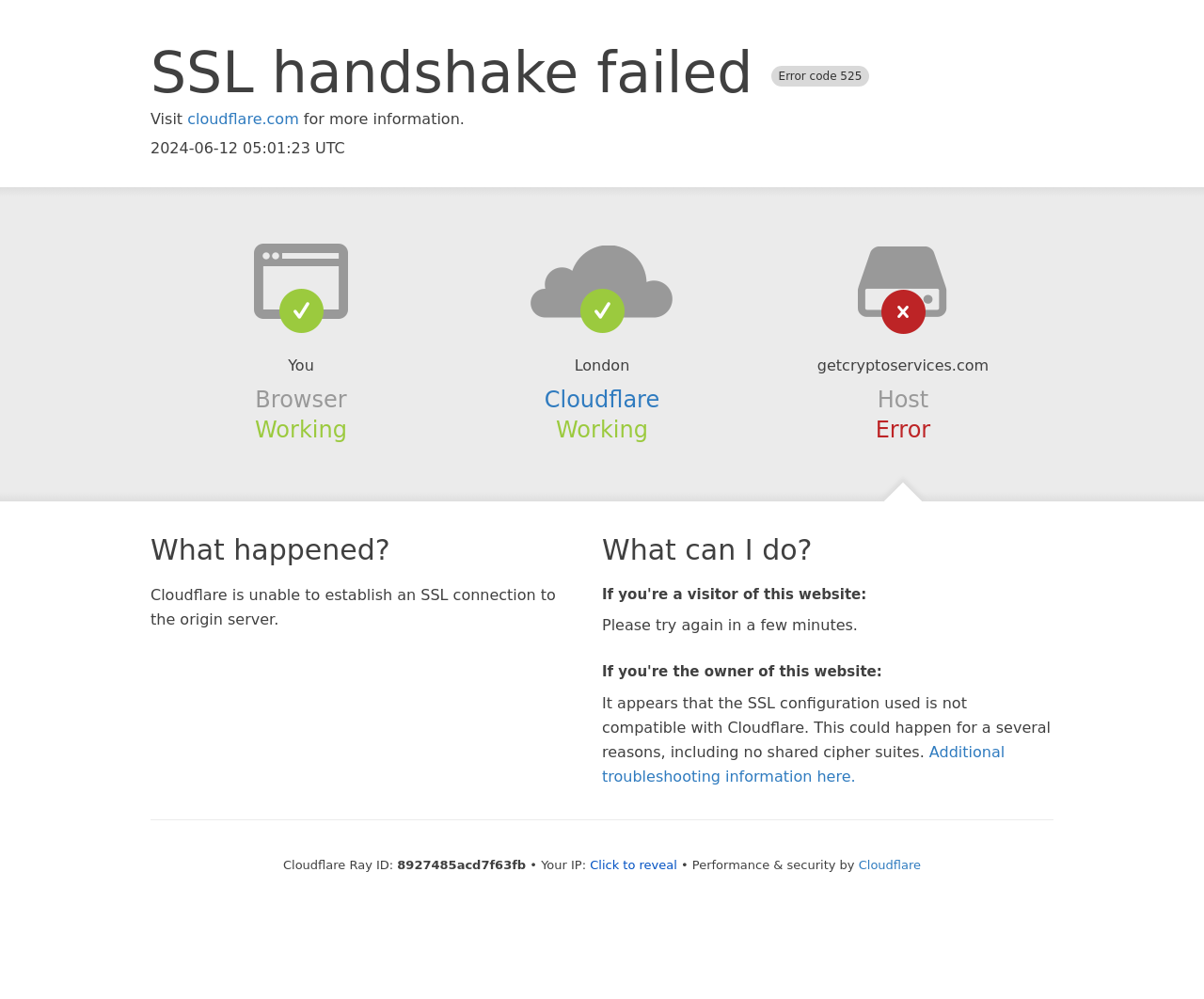What is the current status of the browser?
Please provide a single word or phrase in response based on the screenshot.

Working